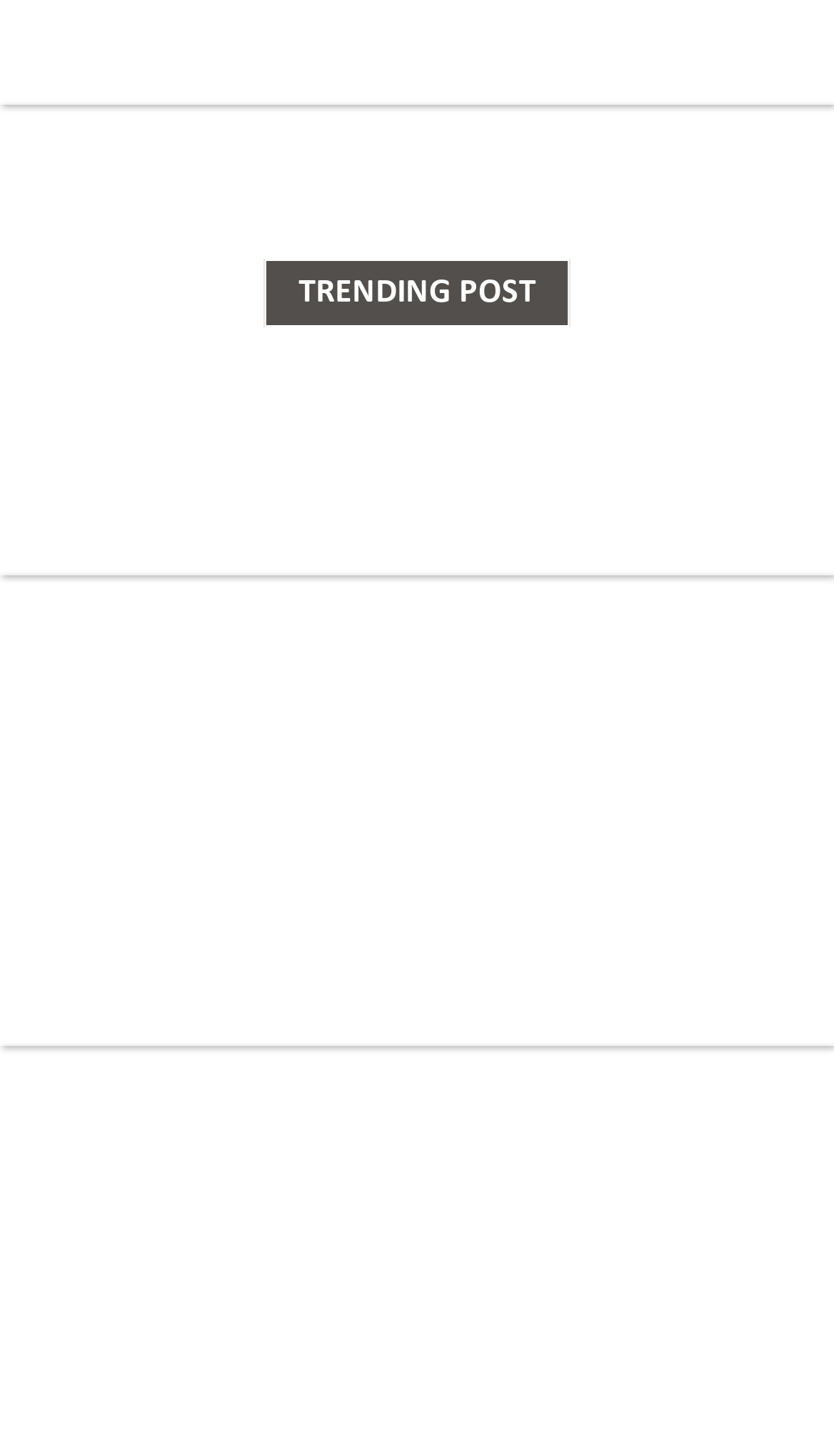Reply to the question with a single word or phrase:
How many icons are used in the webpage?

3